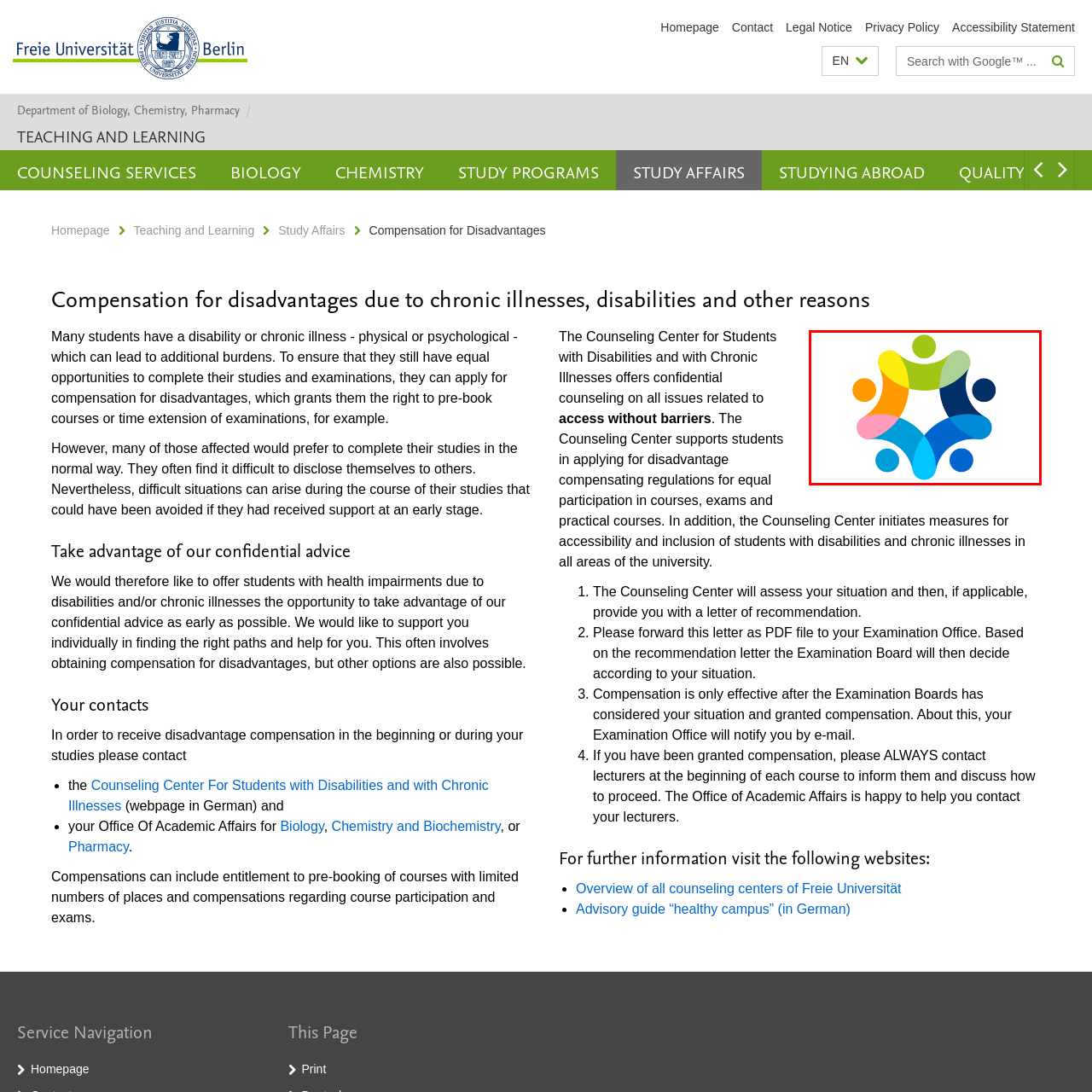What is the focus of the Counseling Center?
Focus on the part of the image marked with a red bounding box and deliver an in-depth answer grounded in the visual elements you observe.

The question inquires about the focus of the Counseling Center. According to the caption, the center's initiative is to provide confidential counseling and resources to ensure equal participation in educational settings, particularly for students with disabilities and chronic illnesses.